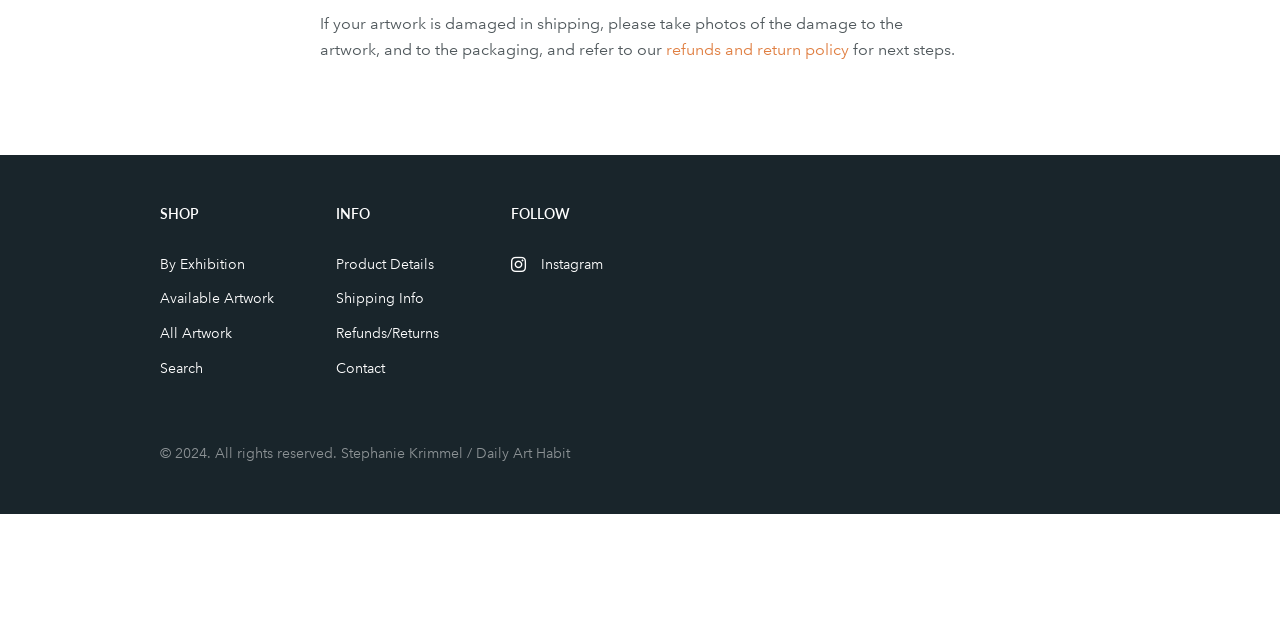Please specify the bounding box coordinates in the format (top-left x, top-left y, bottom-right x, bottom-right y), with all values as floating point numbers between 0 and 1. Identify the bounding box of the UI element described by: All Artwork

[0.125, 0.506, 0.181, 0.534]